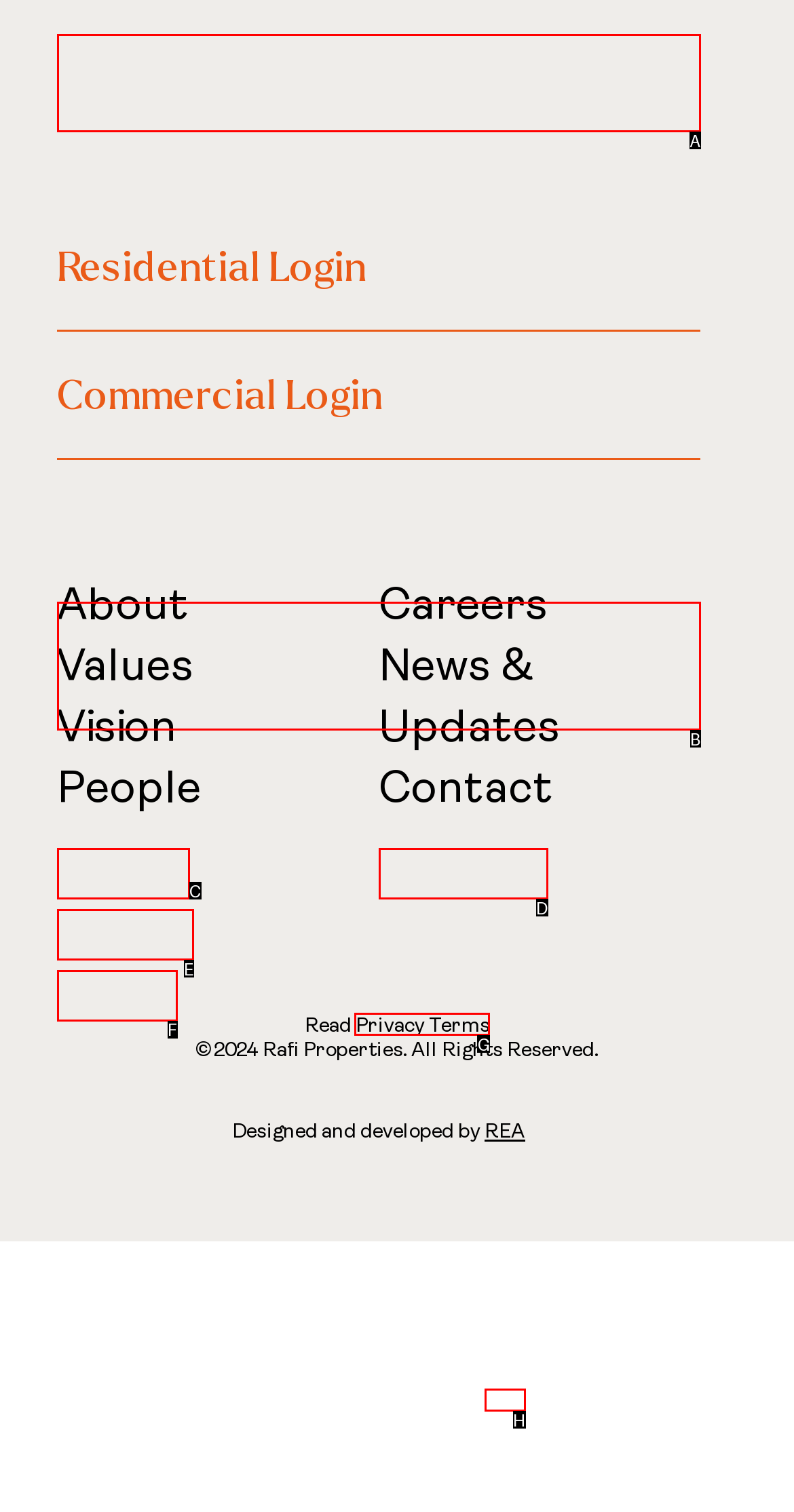Point out the HTML element I should click to achieve the following: view privacy terms Reply with the letter of the selected element.

G